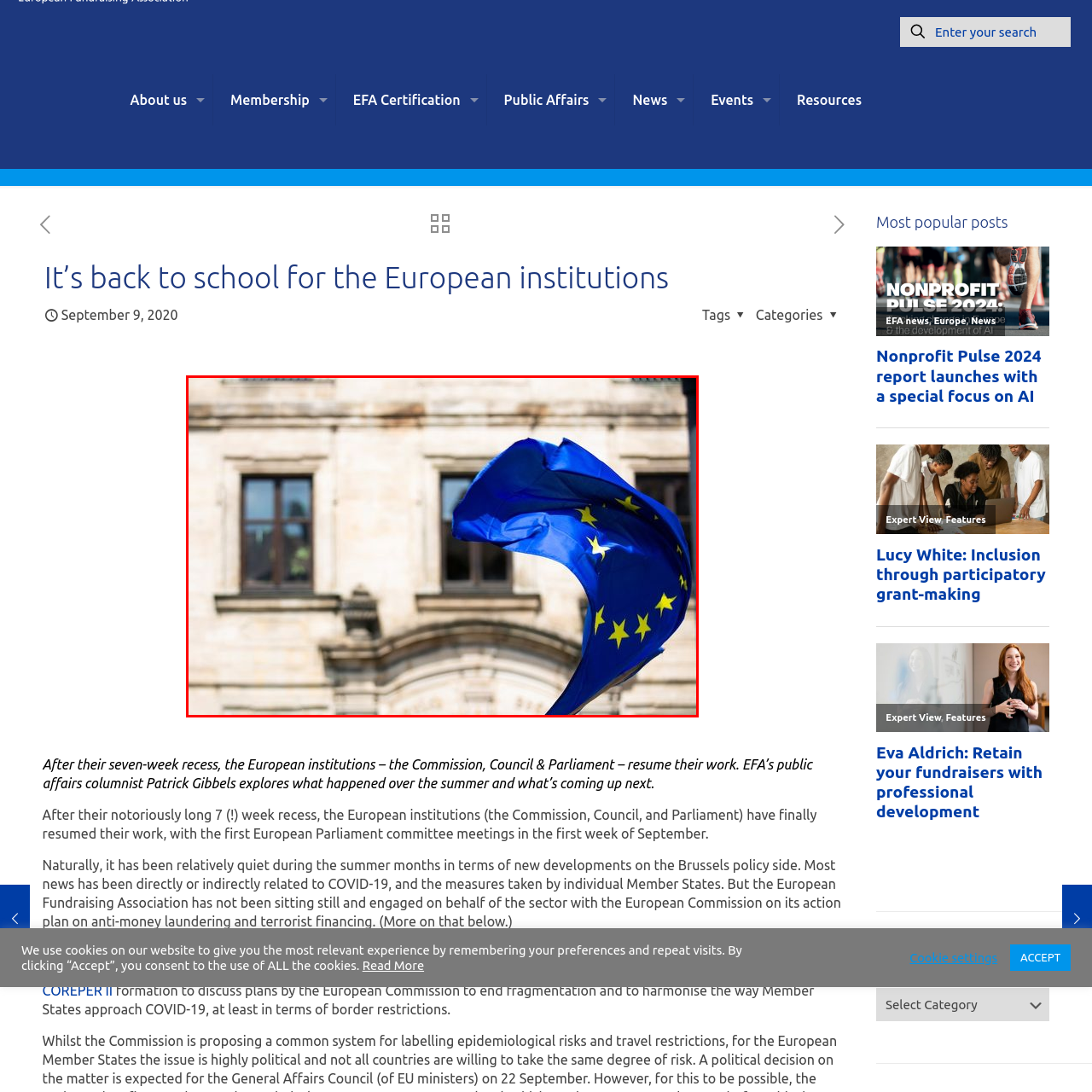Detail the visual elements present in the red-framed section of the image.

The image captures a vibrant European Union flag waving proudly in the foreground against a historic architectural backdrop. The flag, characterized by its deep blue color adorned with a circle of twelve gold stars, symbolizes unity among the member states. Behind the flag, a blurred stone facade with large windows hints at a significant European institution, possibly in a city known for its political or bureaucratic importance. This visual evokes a sense of patriotism and collective identity, reflecting the ongoing activities and governance of the European Union.